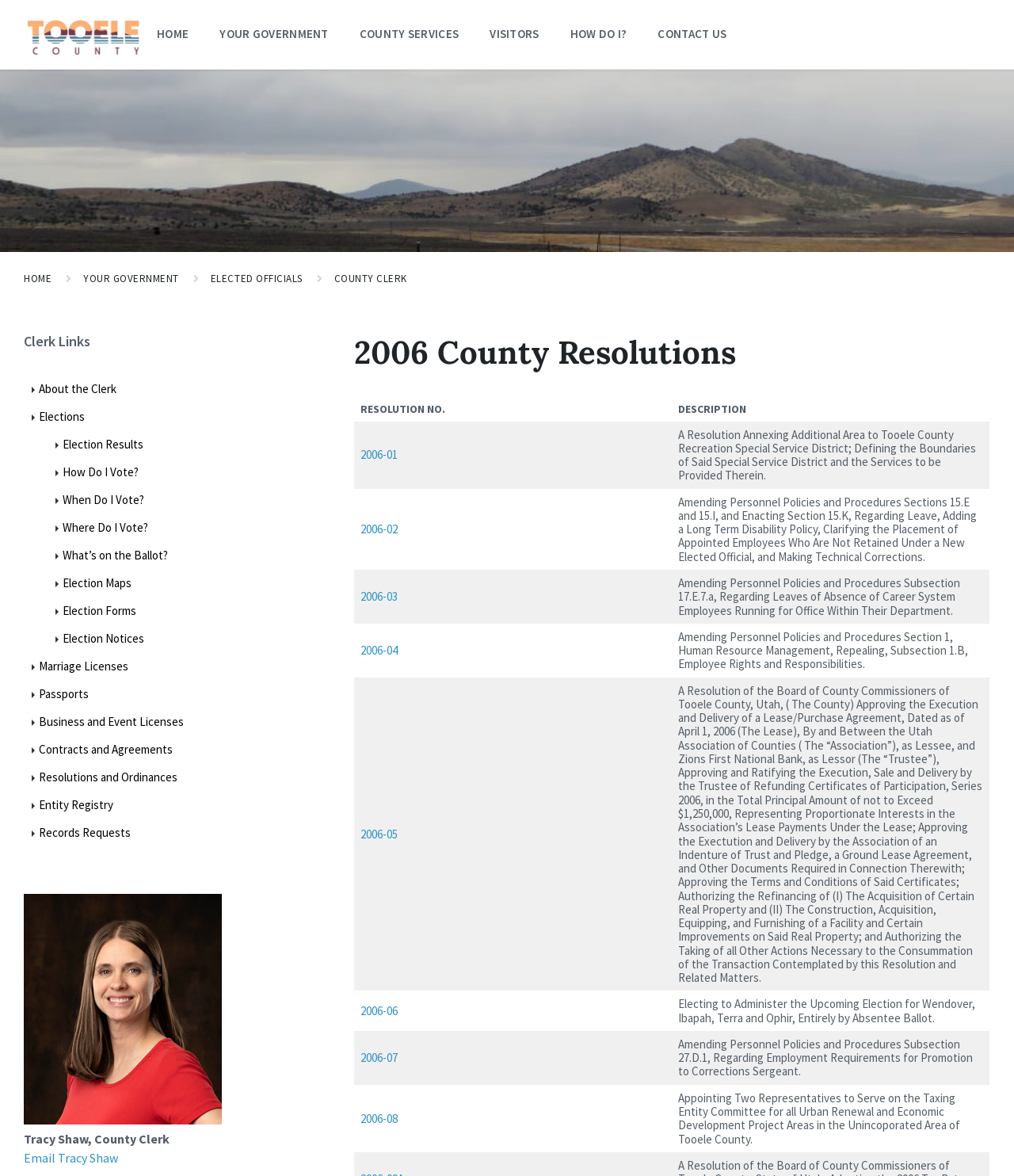How many links are there in the 'Clerk Links' section?
Using the information from the image, give a concise answer in one word or a short phrase.

14